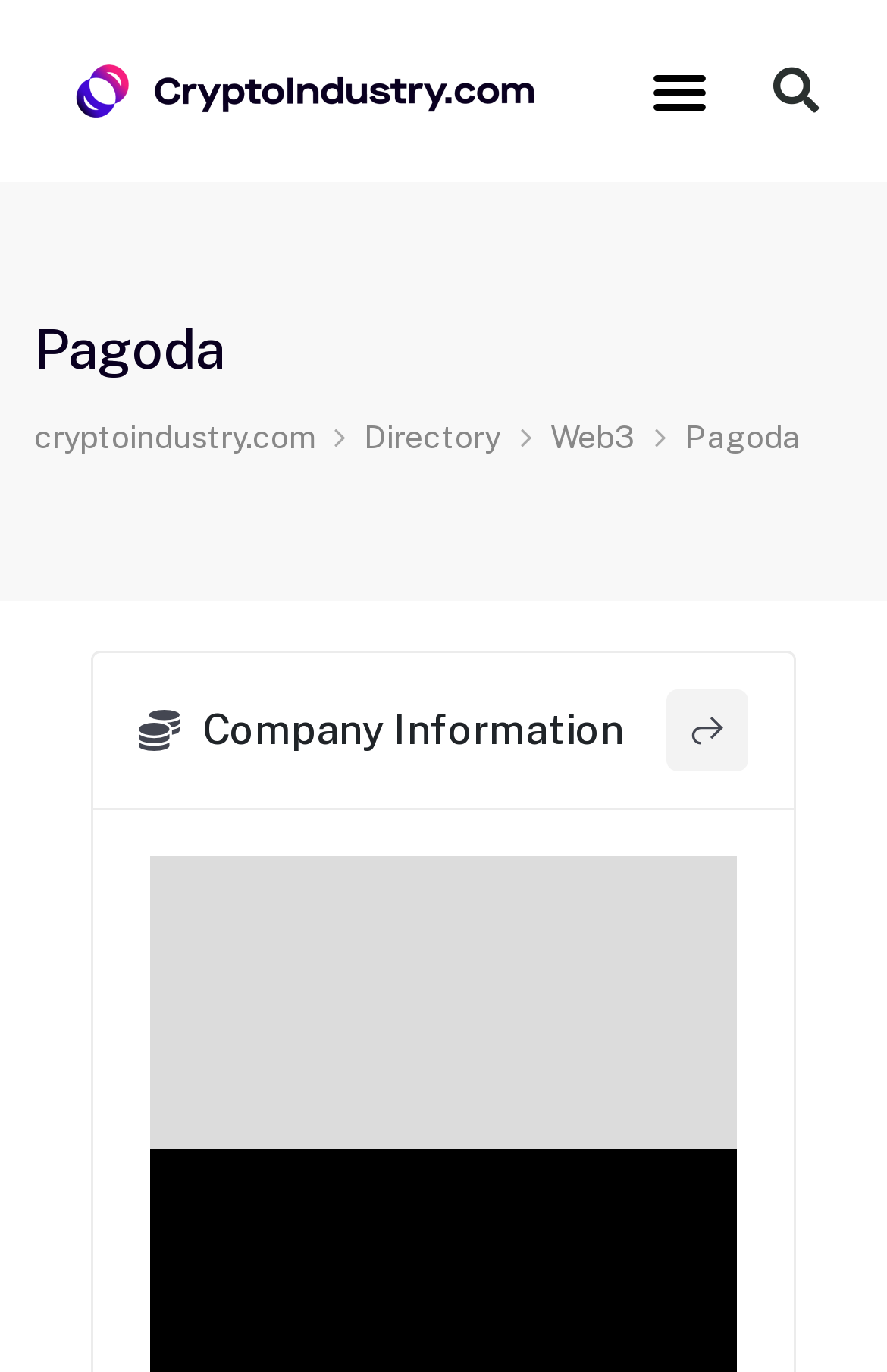Given the element description "cryptoindustry.com", identify the bounding box of the corresponding UI element.

[0.038, 0.305, 0.354, 0.332]